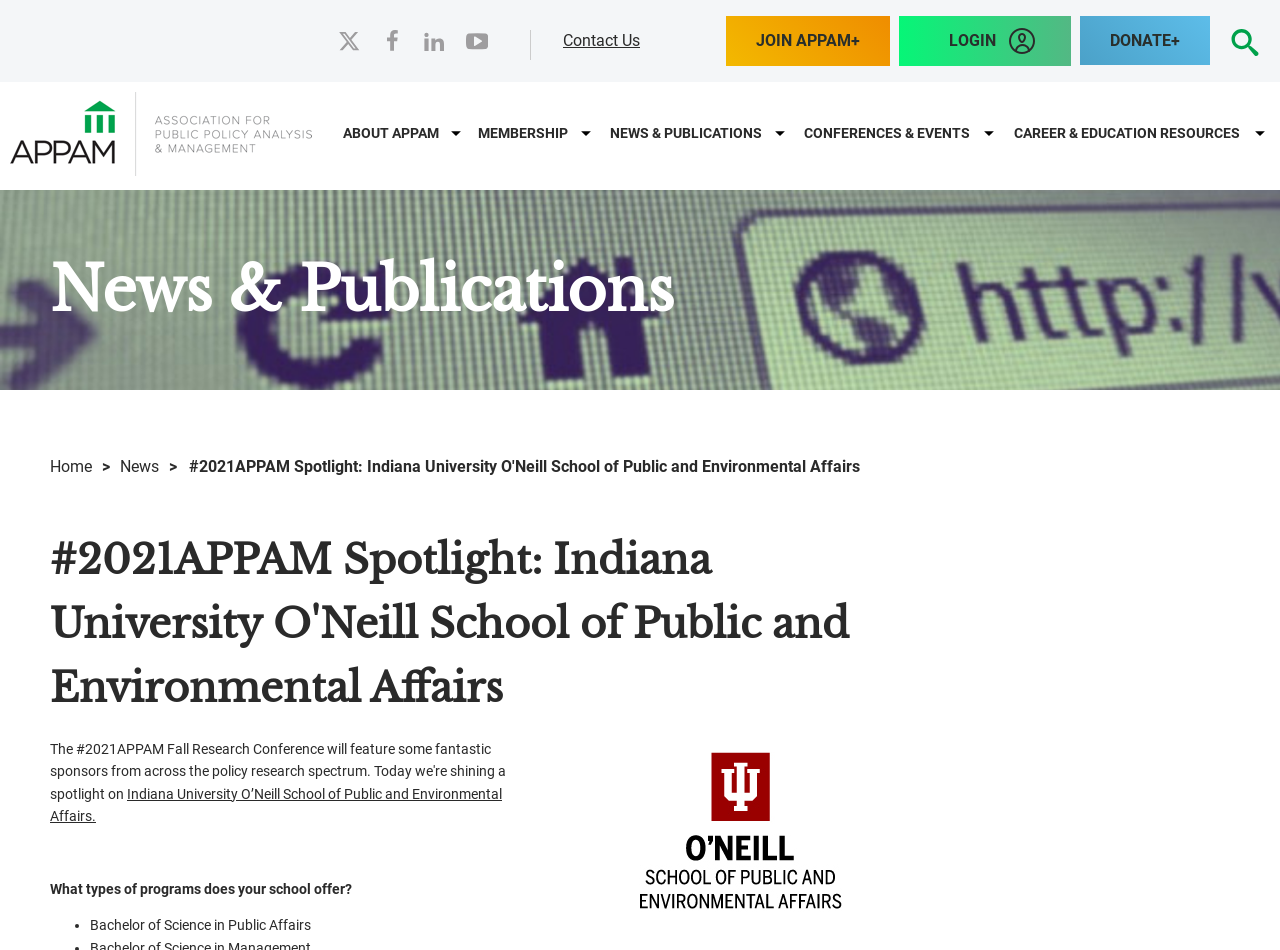Please extract and provide the main headline of the webpage.

#2021APPAM Spotlight: Indiana University O'Neill School of Public and Environmental Affairs